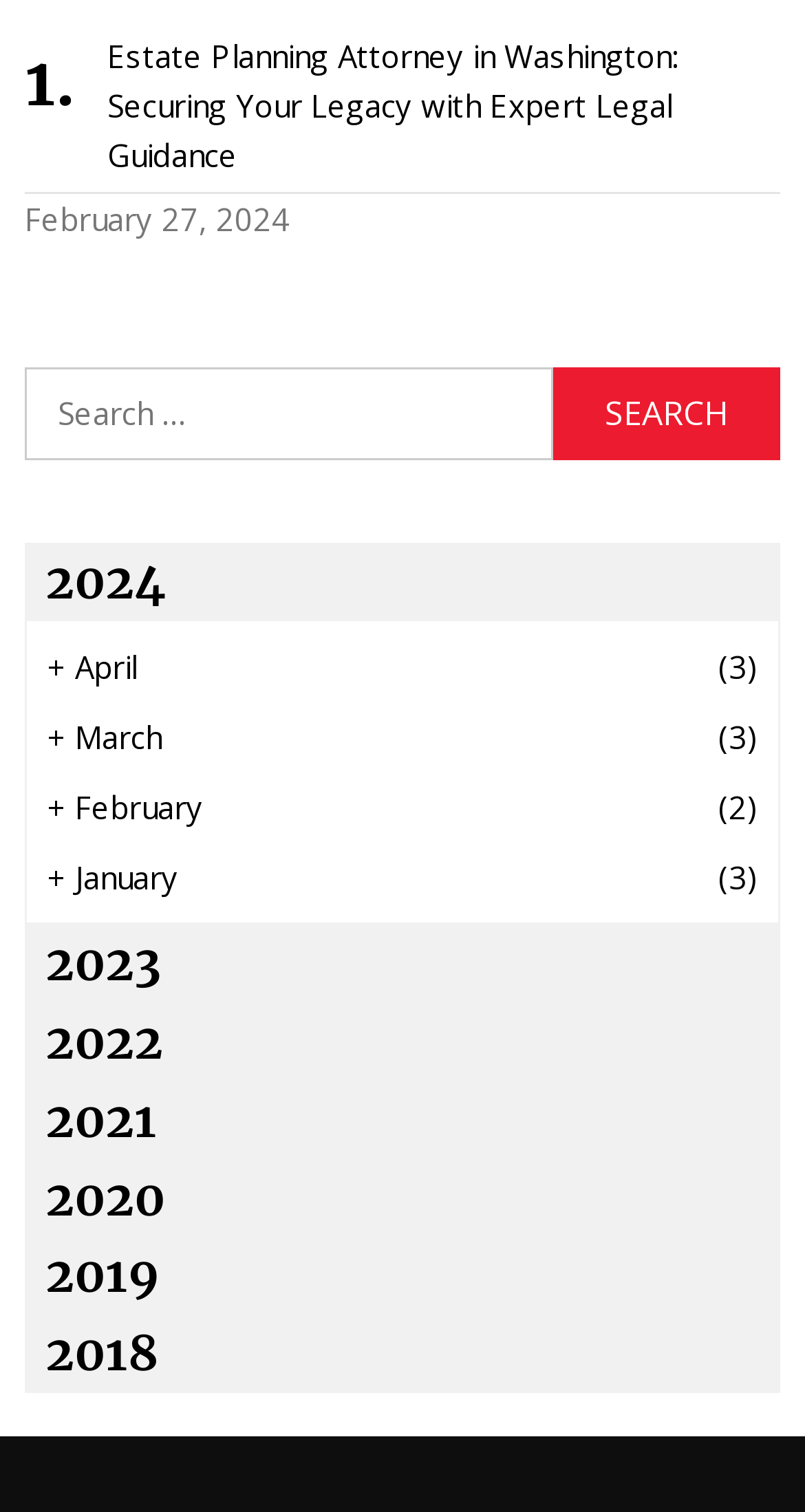Kindly determine the bounding box coordinates for the clickable area to achieve the given instruction: "Go to the Estate Planning Attorney page".

[0.031, 0.012, 0.969, 0.128]